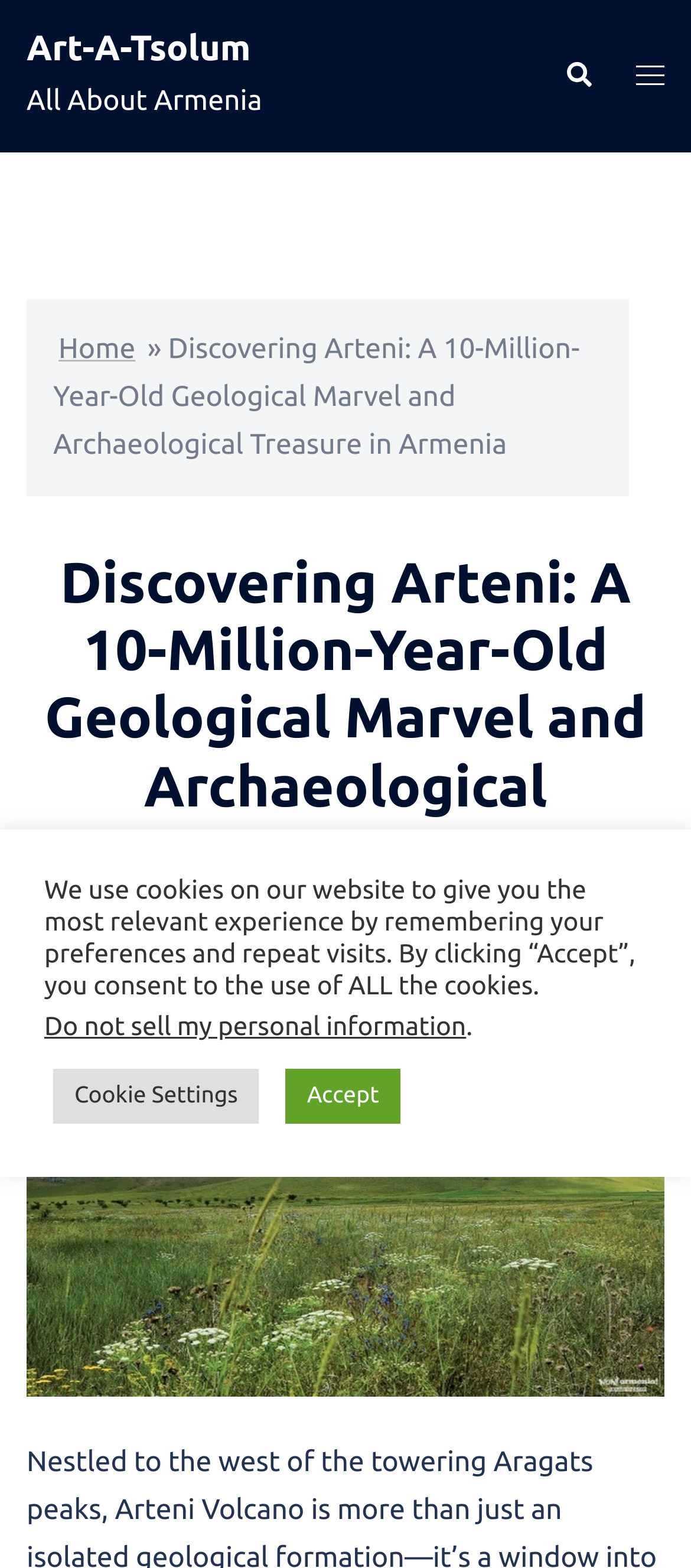Please find the bounding box coordinates of the element that needs to be clicked to perform the following instruction: "search for something". The bounding box coordinates should be four float numbers between 0 and 1, represented as [left, top, right, bottom].

[0.815, 0.039, 0.856, 0.058]